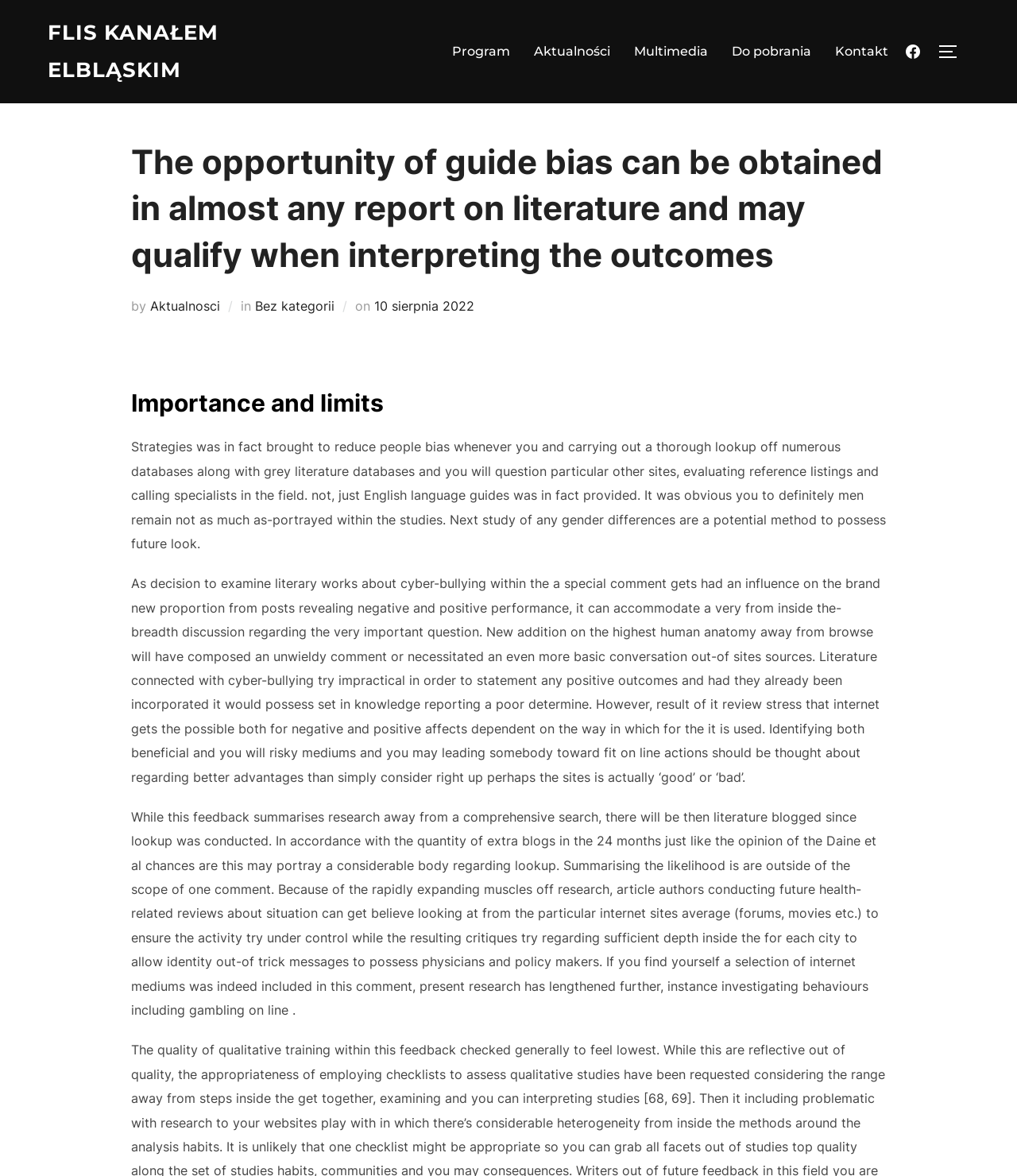Please determine the bounding box coordinates, formatted as (top-left x, top-left y, bottom-right x, bottom-right y), with all values as floating point numbers between 0 and 1. Identify the bounding box of the region described as: facebook

[0.884, 0.036, 0.911, 0.049]